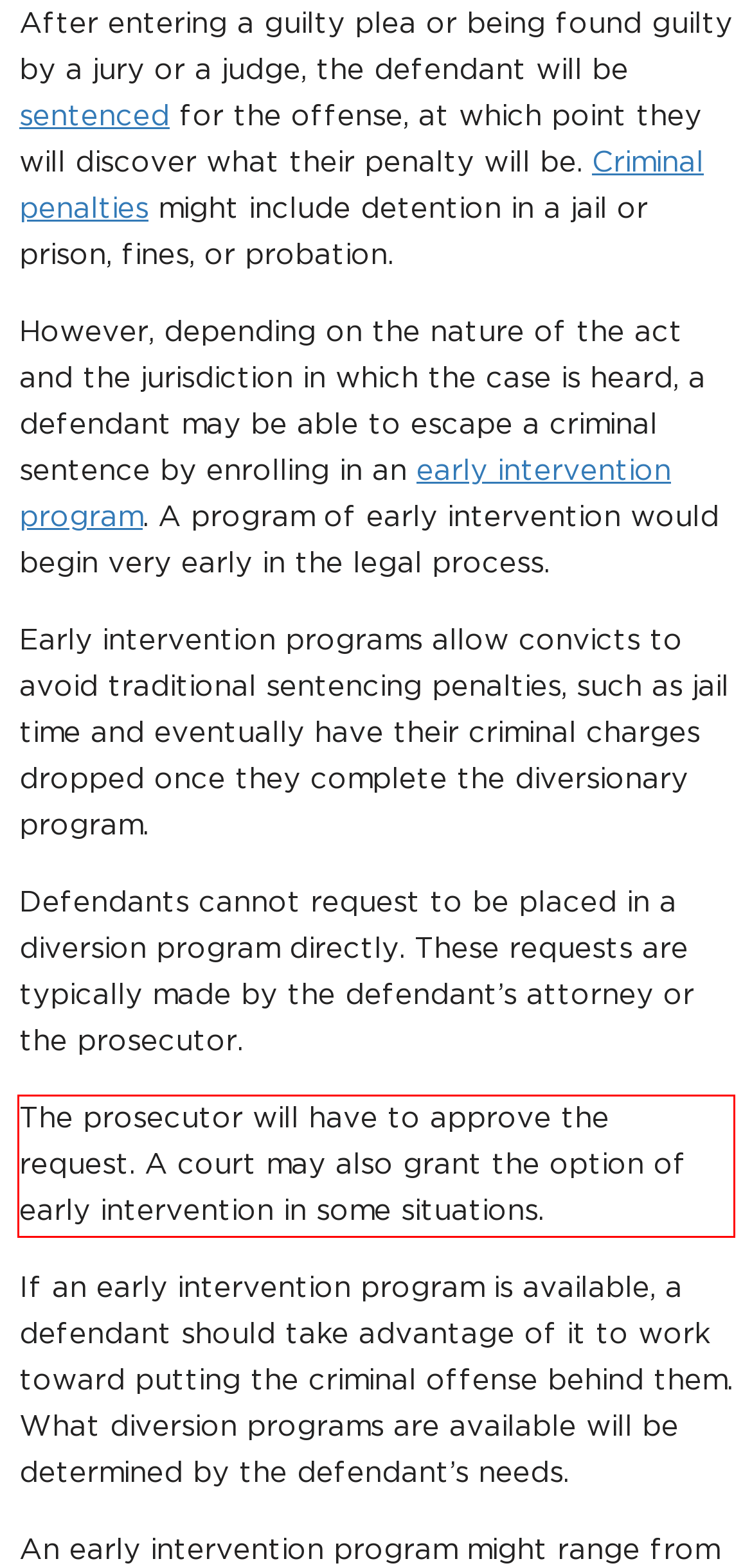Identify and extract the text within the red rectangle in the screenshot of the webpage.

The prosecutor will have to approve the request. A court may also grant the option of early intervention in some situations.